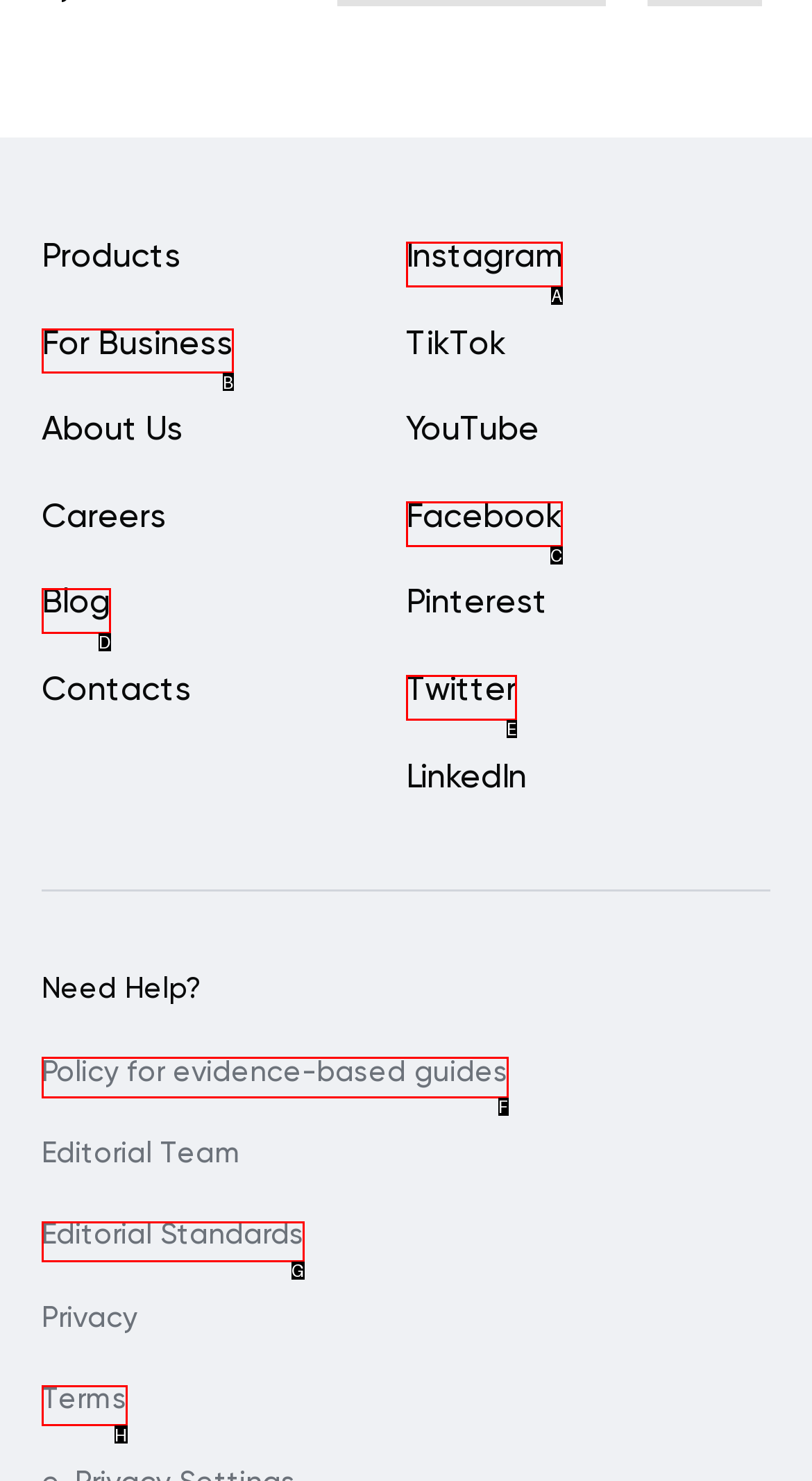Find the HTML element that suits the description: Policy for evidence-based guides
Indicate your answer with the letter of the matching option from the choices provided.

F